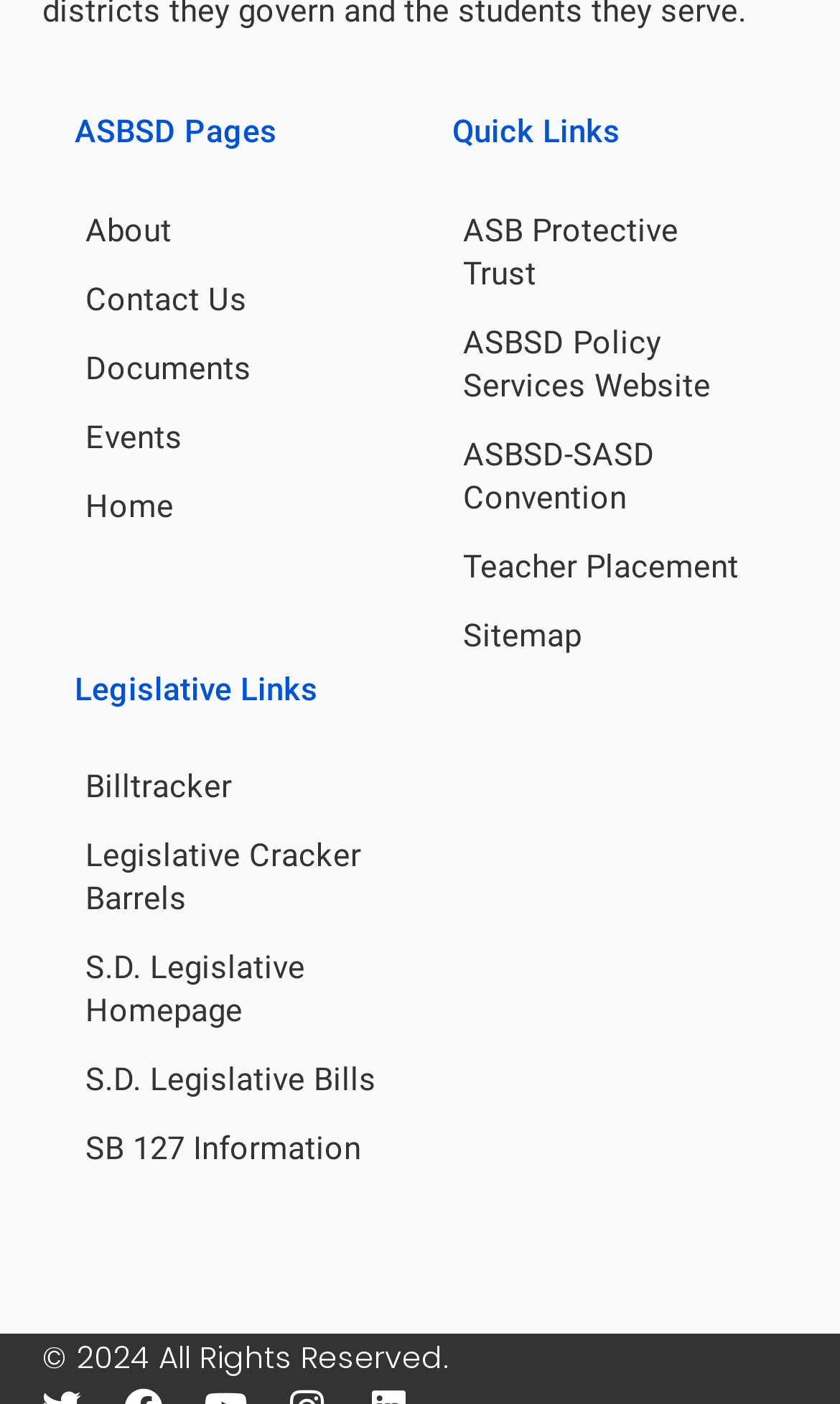Kindly determine the bounding box coordinates for the clickable area to achieve the given instruction: "go to About page".

[0.05, 0.139, 0.5, 0.188]